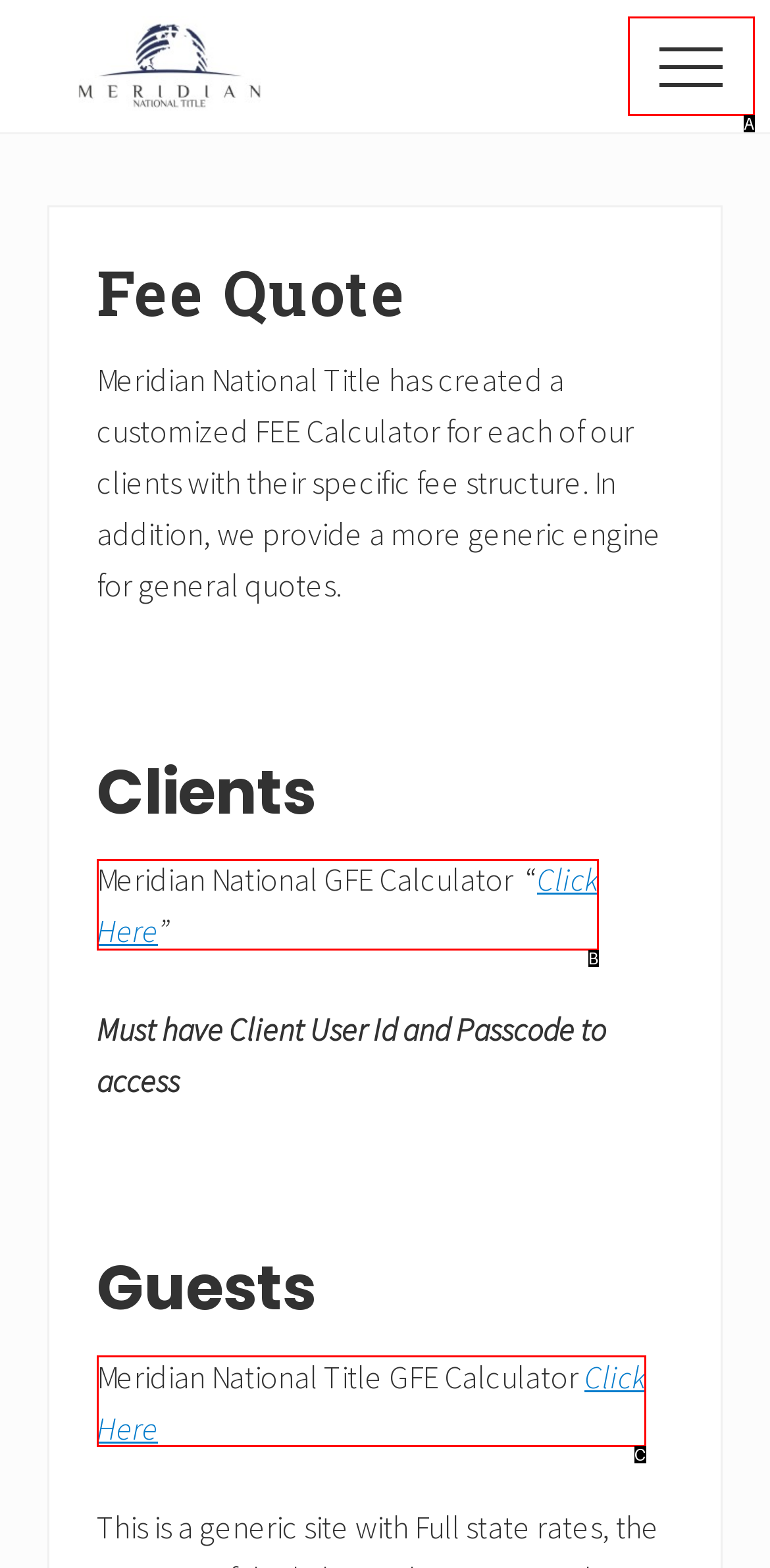Select the HTML element that fits the following description: Click Here
Provide the letter of the matching option.

C